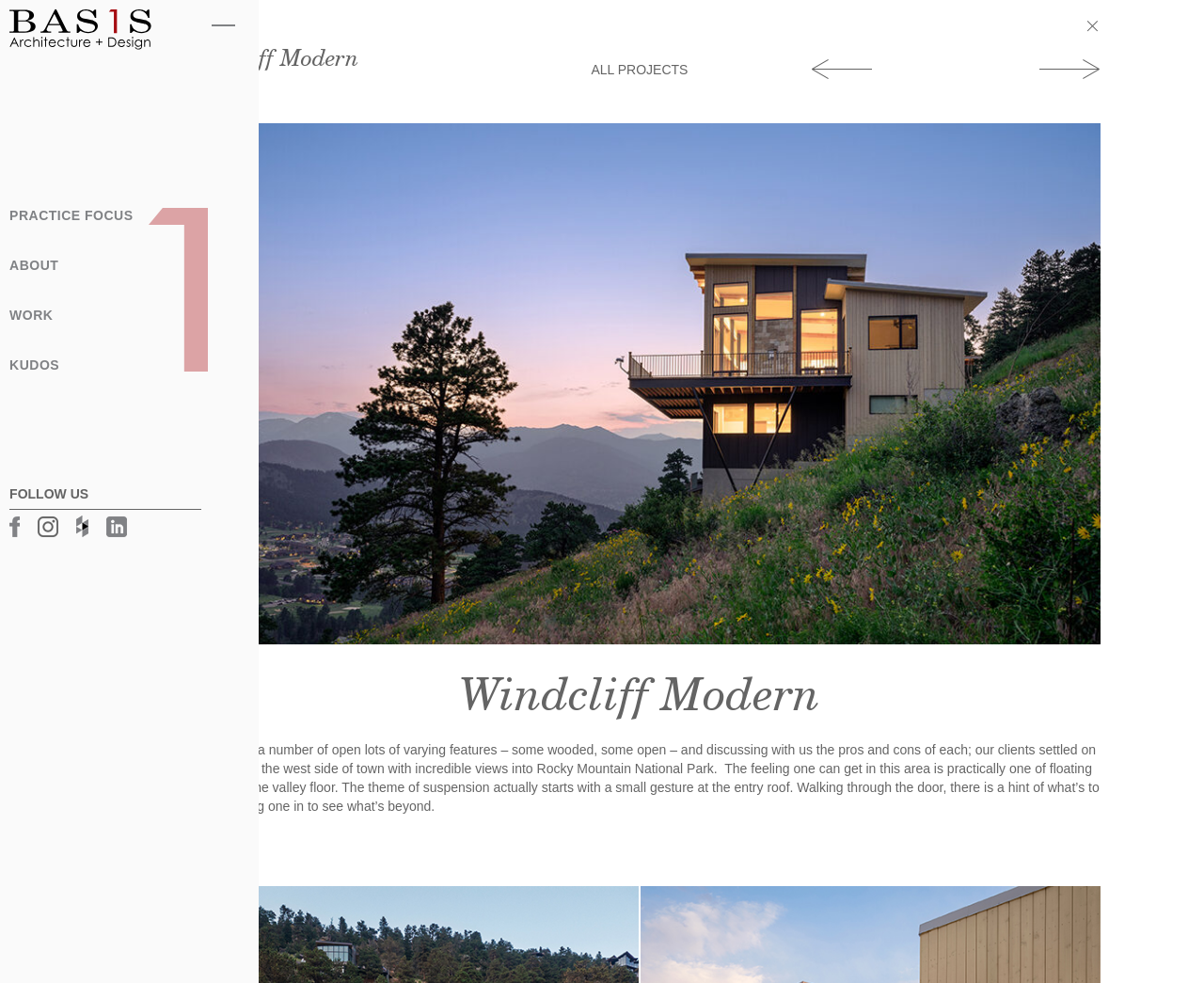Find the bounding box coordinates for the element that must be clicked to complete the instruction: "Click on the Bas1s link". The coordinates should be four float numbers between 0 and 1, indicated as [left, top, right, bottom].

[0.059, 0.067, 0.177, 0.083]